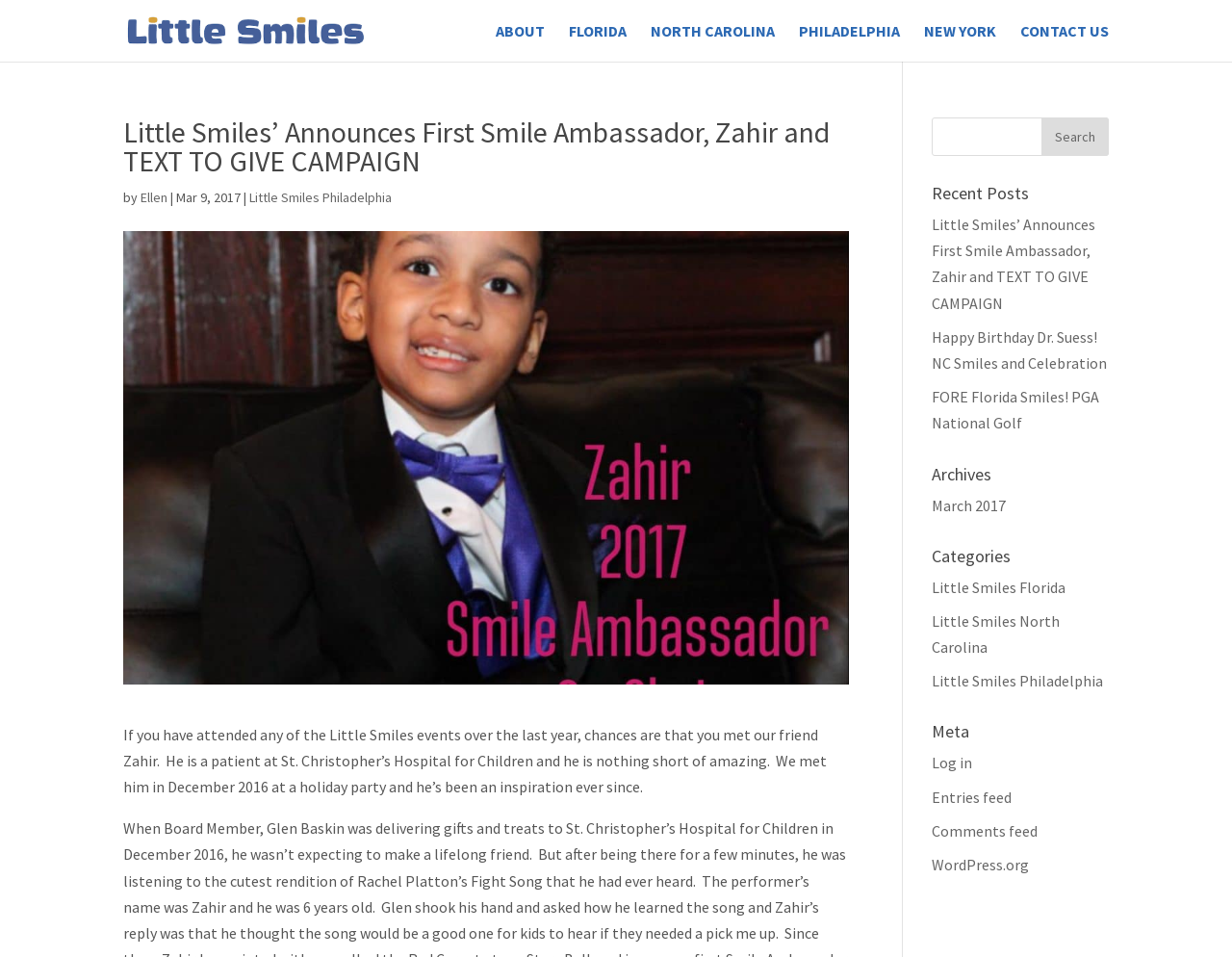Indicate the bounding box coordinates of the element that must be clicked to execute the instruction: "Read the 'Recent Posts' section". The coordinates should be given as four float numbers between 0 and 1, i.e., [left, top, right, bottom].

[0.756, 0.193, 0.9, 0.221]